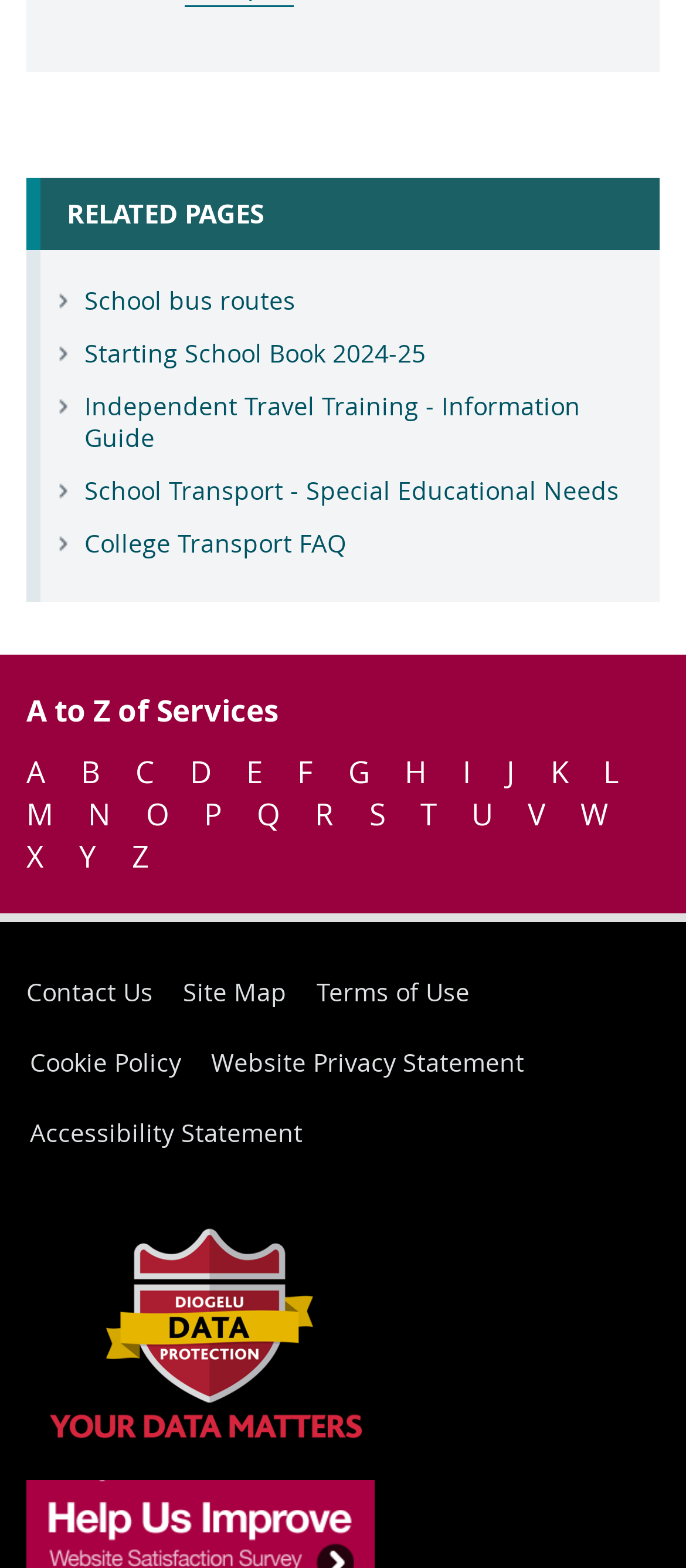Please specify the bounding box coordinates in the format (top-left x, top-left y, bottom-right x, bottom-right y), with values ranging from 0 to 1. Identify the bounding box for the UI component described as follows: School bus routes

[0.123, 0.181, 0.431, 0.202]